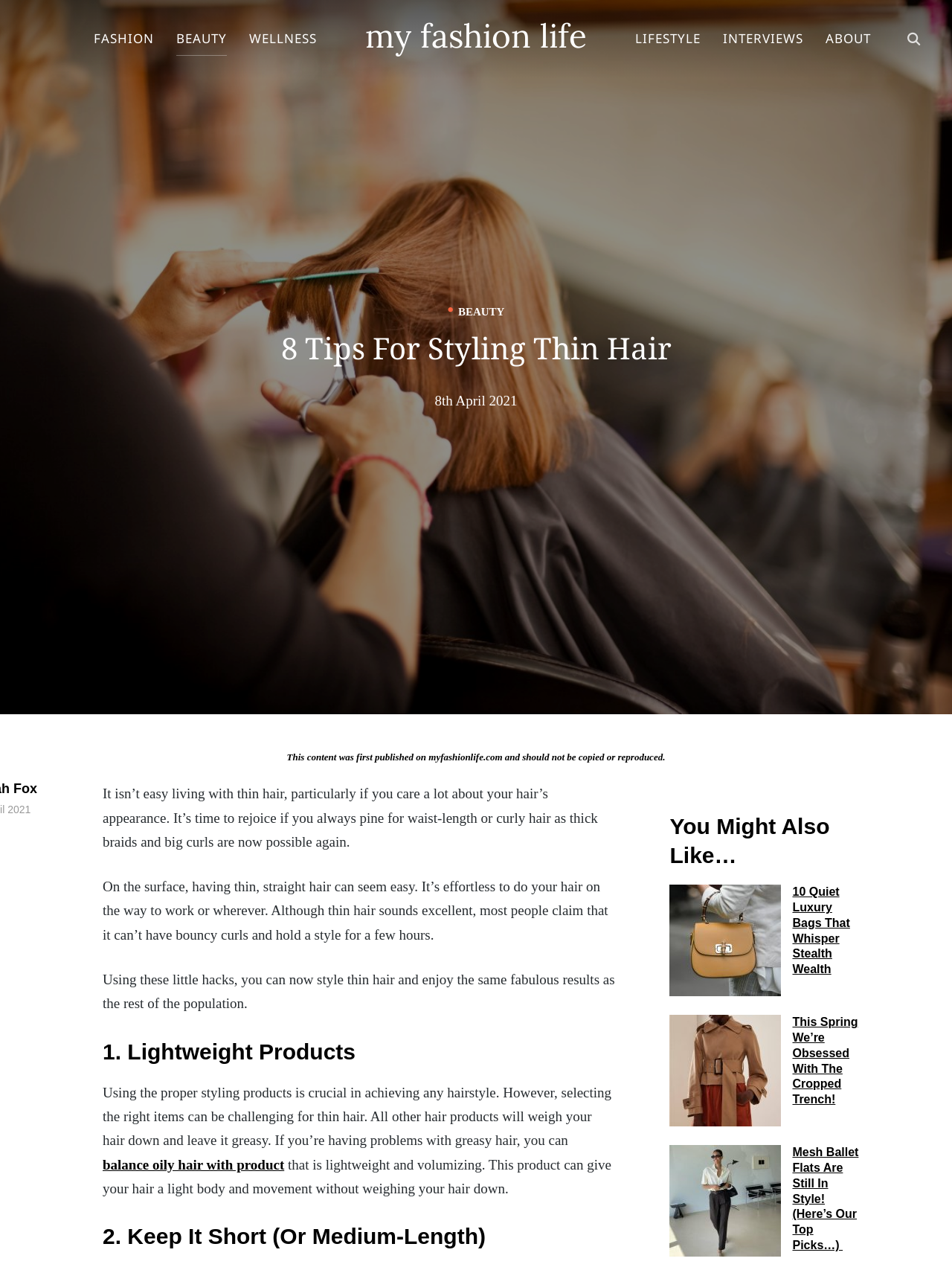Provide the bounding box coordinates of the HTML element this sentence describes: "WELLNESS".

[0.262, 0.018, 0.333, 0.044]